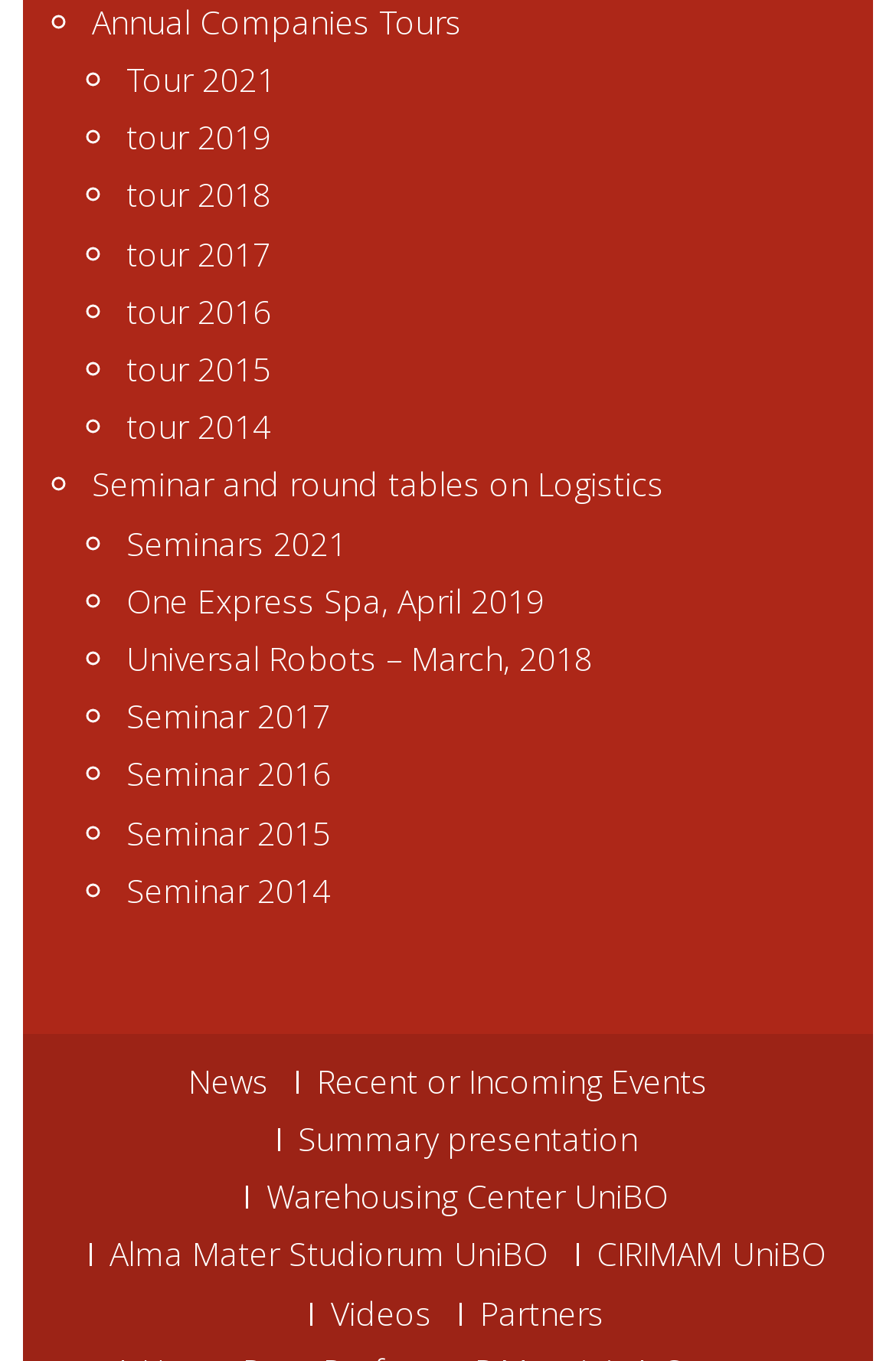Given the element description Alma Mater Studiorum UniBO, identify the bounding box coordinates for the UI element on the webpage screenshot. The format should be (top-left x, top-left y, bottom-right x, bottom-right y), with values between 0 and 1.

[0.099, 0.914, 0.612, 0.931]